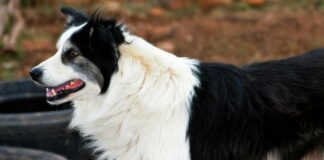Based on the image, give a detailed response to the question: Why has the incident drawn attention?

The caption explains that the story has resonated with many people because it highlights the delightful unpredictability of animals, which is likely why it has drawn attention and become a notable incident.